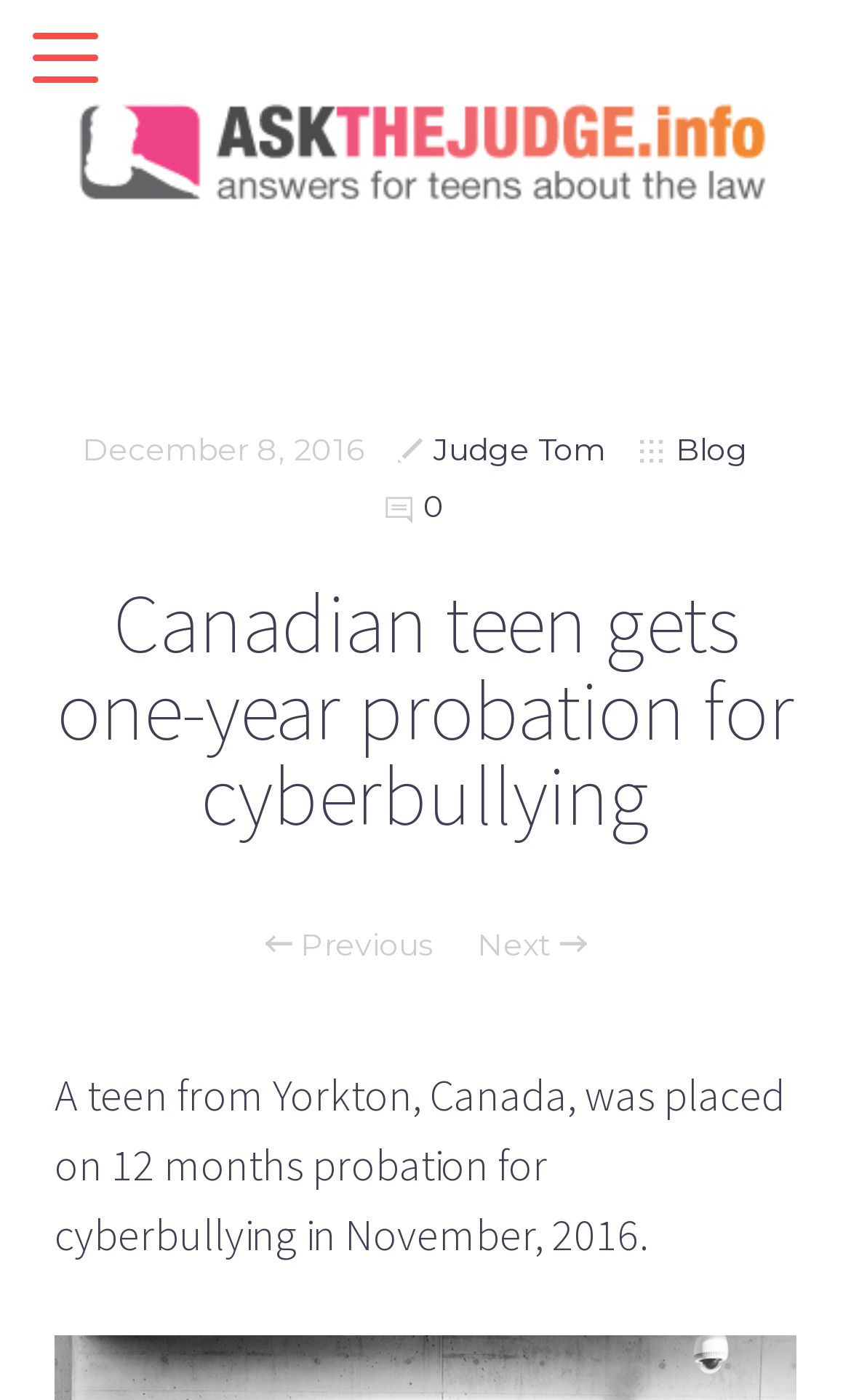Give a one-word or short-phrase answer to the following question: 
What is the date of the article?

December 8, 2016